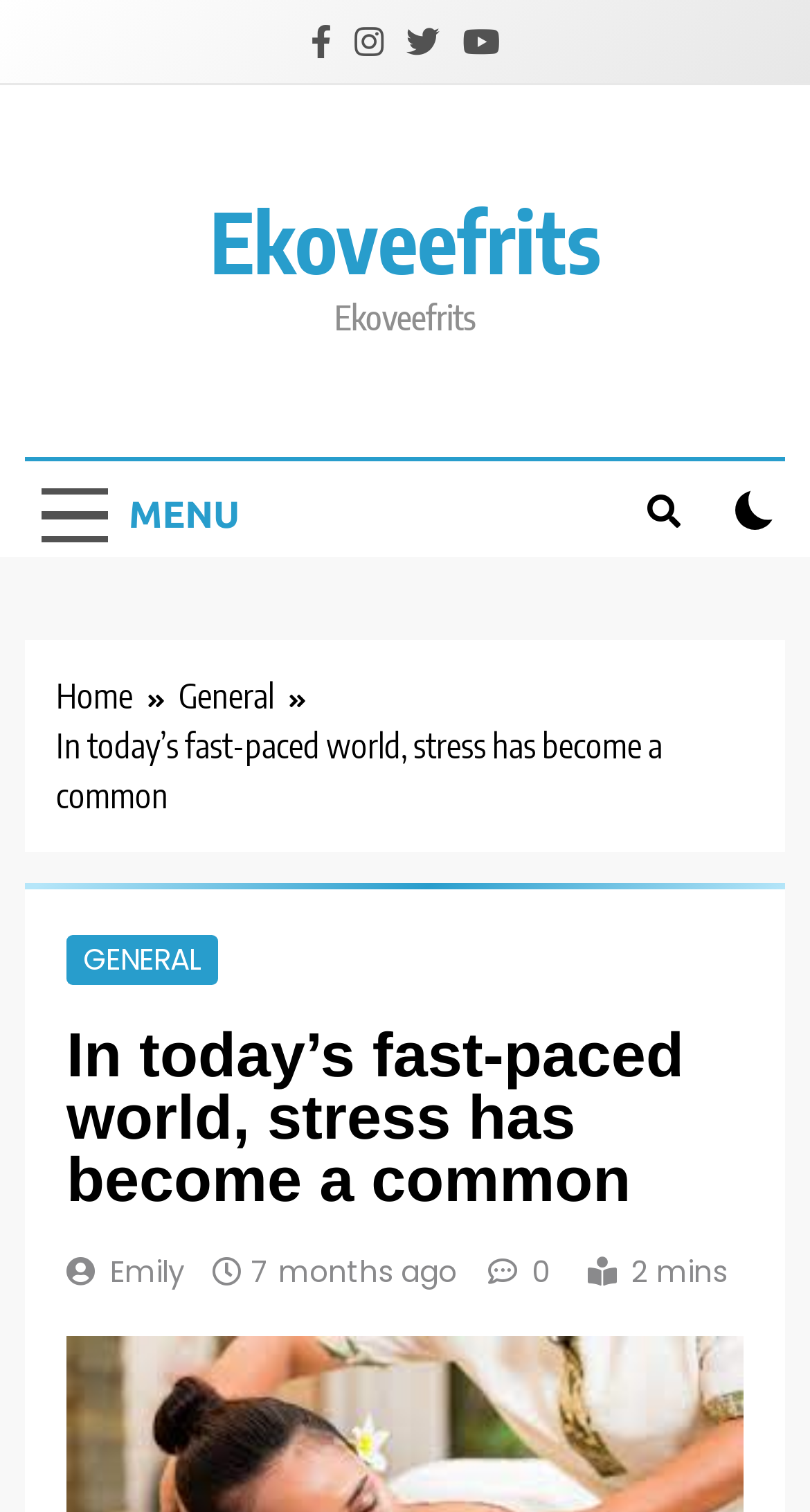How long does it take to read the article?
Using the image as a reference, give a one-word or short phrase answer.

2 mins